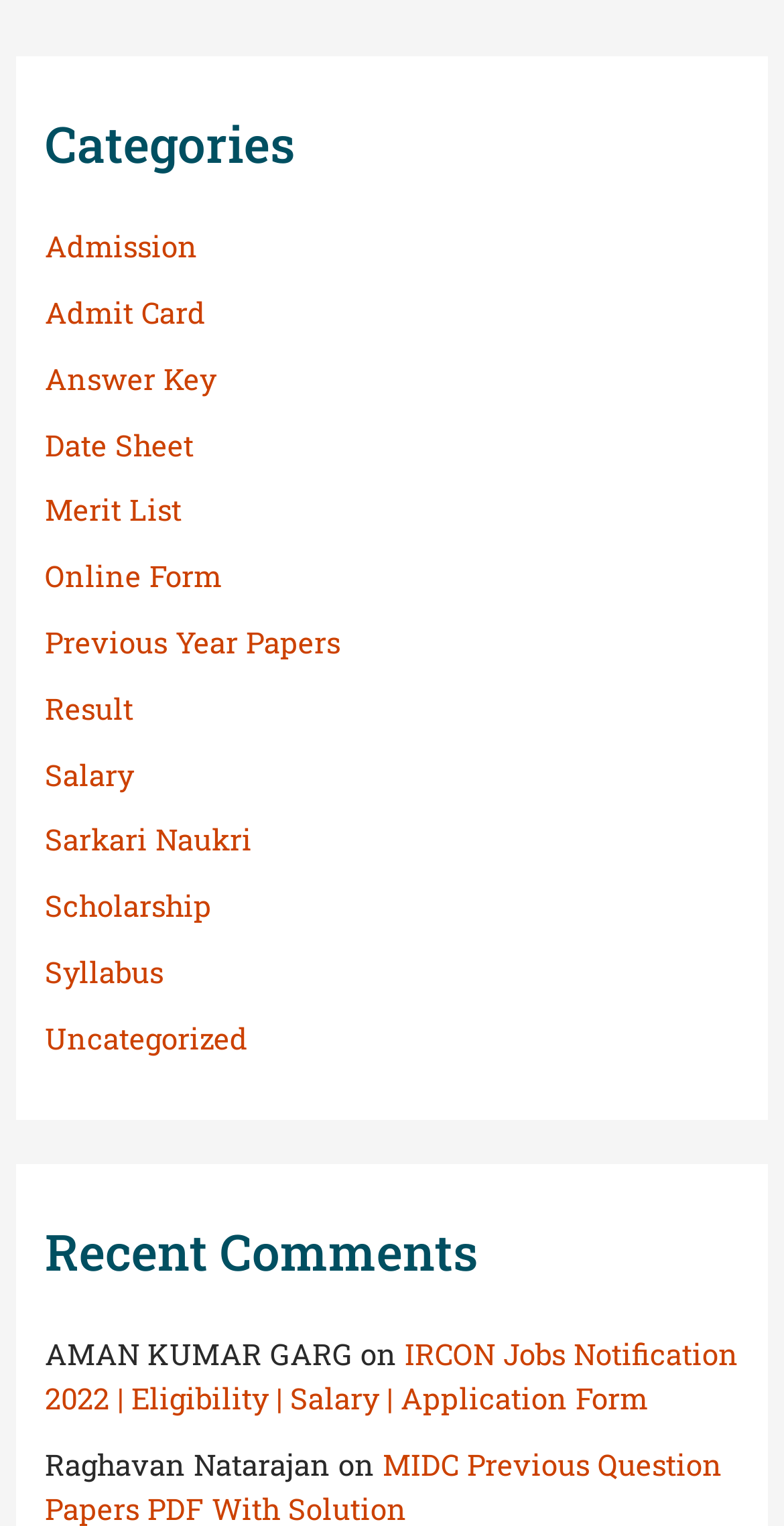From the element description: "Admission", extract the bounding box coordinates of the UI element. The coordinates should be expressed as four float numbers between 0 and 1, in the order [left, top, right, bottom].

[0.058, 0.149, 0.252, 0.174]